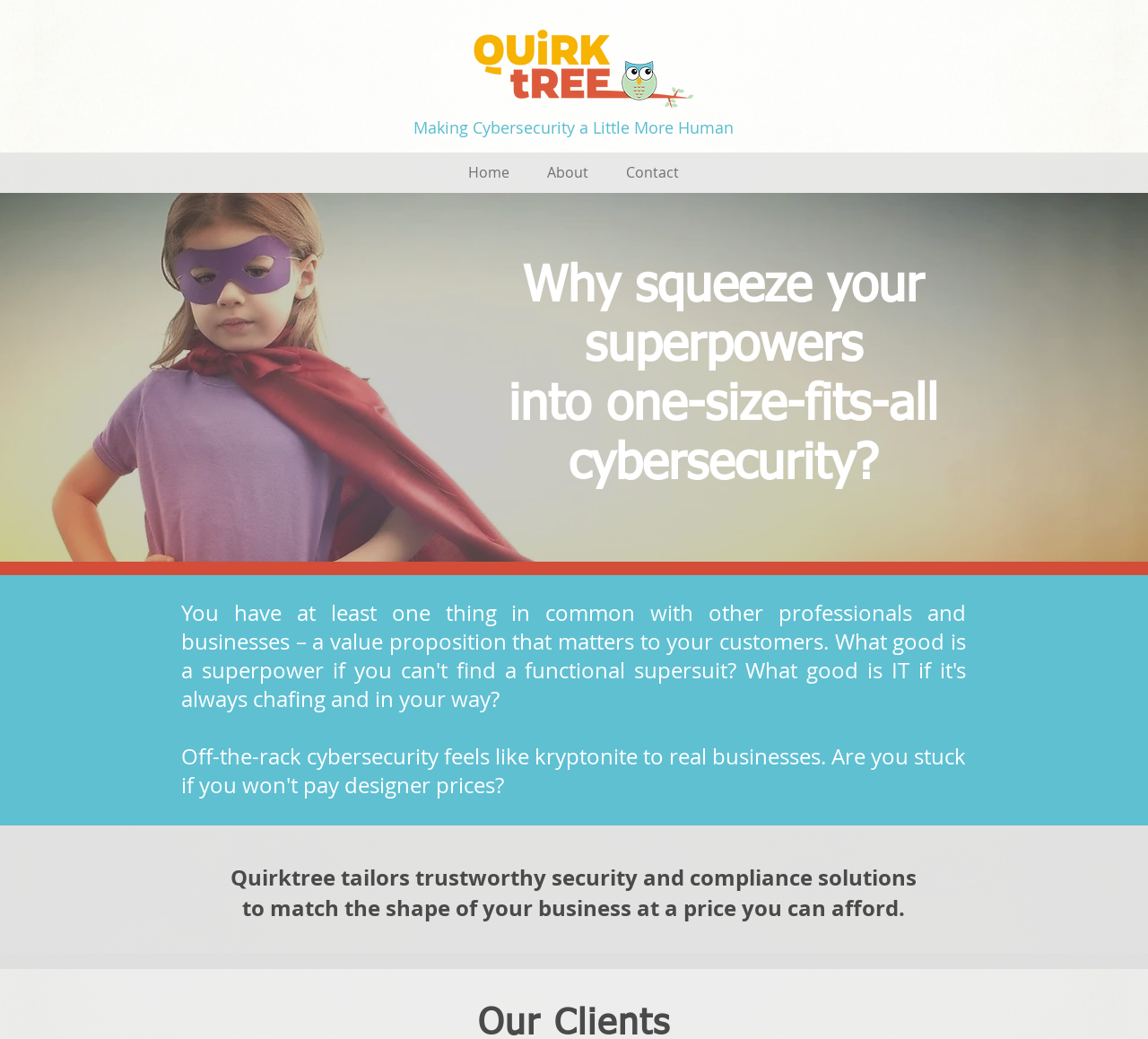What is the tone of the webpage's content?
Using the information presented in the image, please offer a detailed response to the question.

The use of phrases like 'Making Cybersecurity a Little More Human' and 'Why squeeze your superpowers into one-size-fits-all cybersecurity?' suggests a conversational tone, which is more approachable and less formal than traditional corporate language.